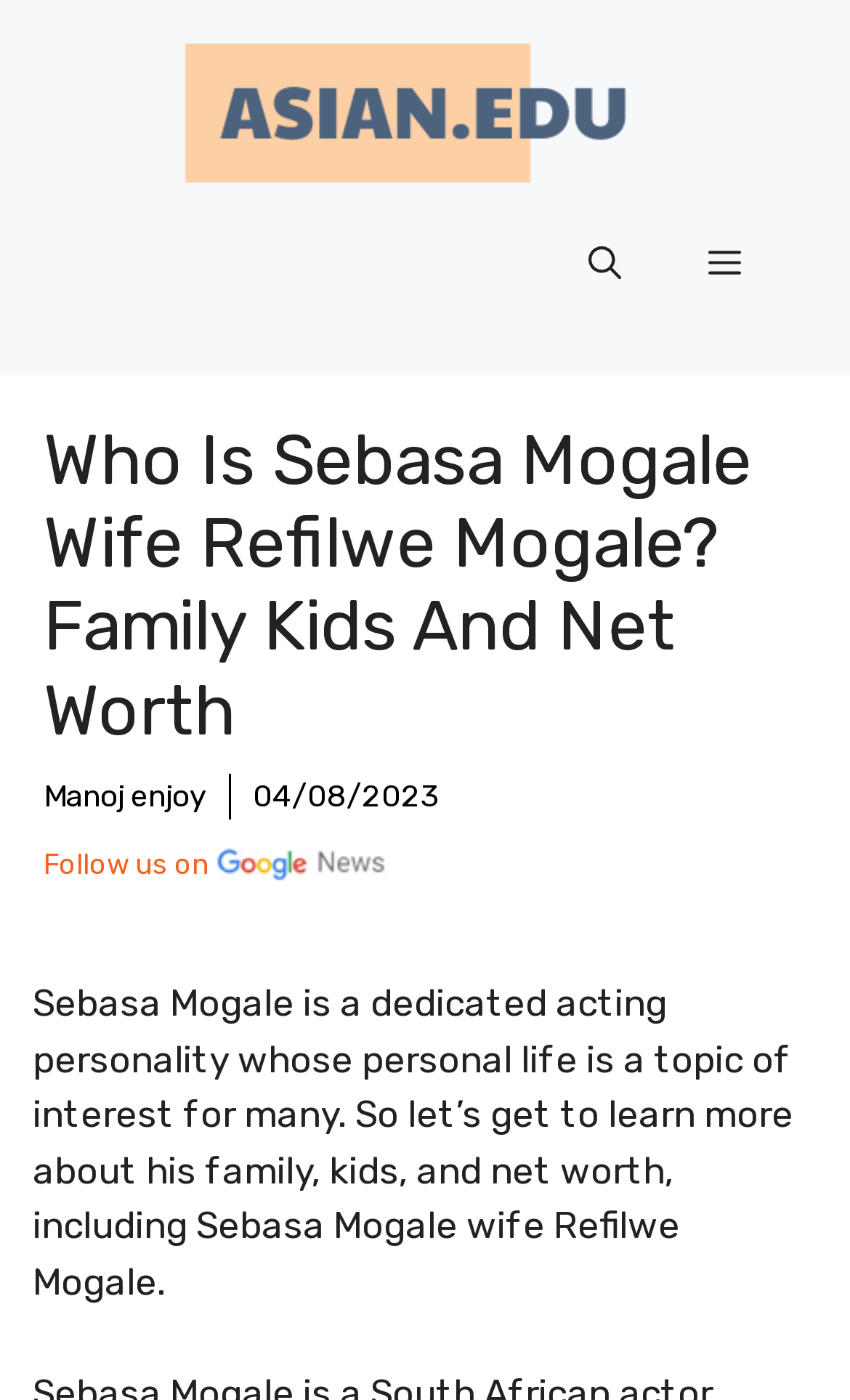Give a concise answer using one word or a phrase to the following question:
What is the name of the website?

ASIAN EDU